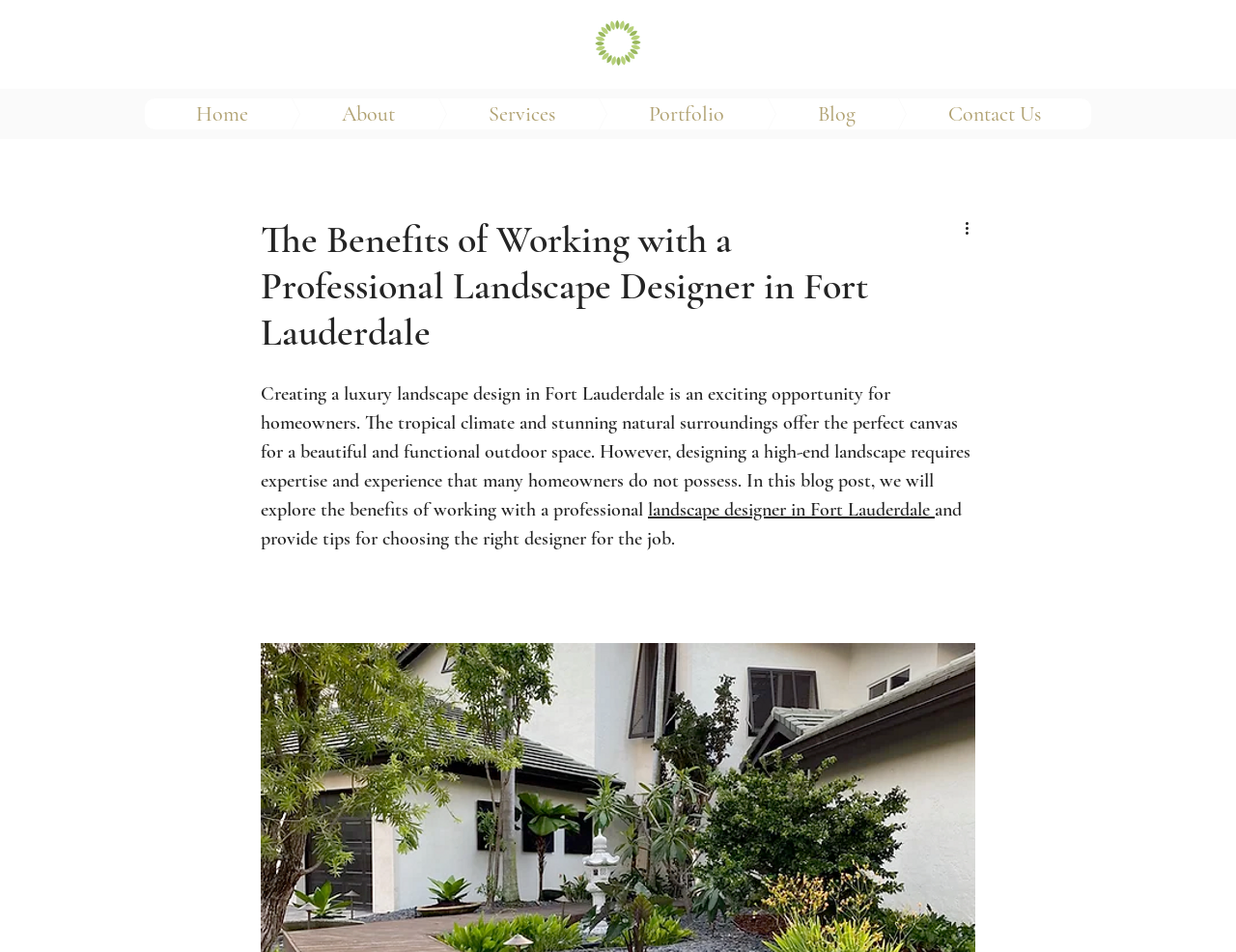Locate the bounding box coordinates for the element described below: "Services". The coordinates must be four float values between 0 and 1, formatted as [left, top, right, bottom].

[0.307, 0.103, 0.491, 0.136]